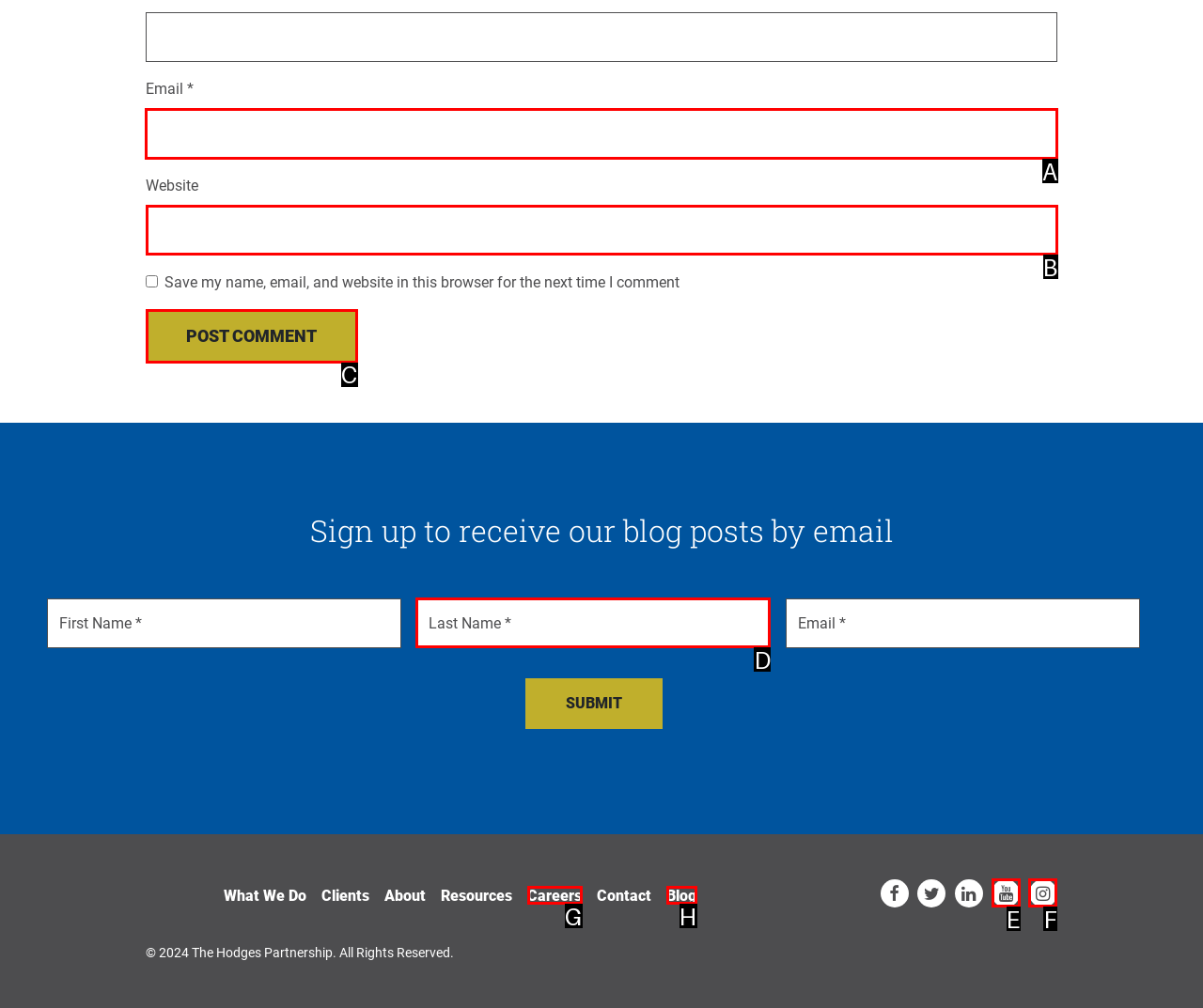Please identify the correct UI element to click for the task: Fill in your email address Respond with the letter of the appropriate option.

A